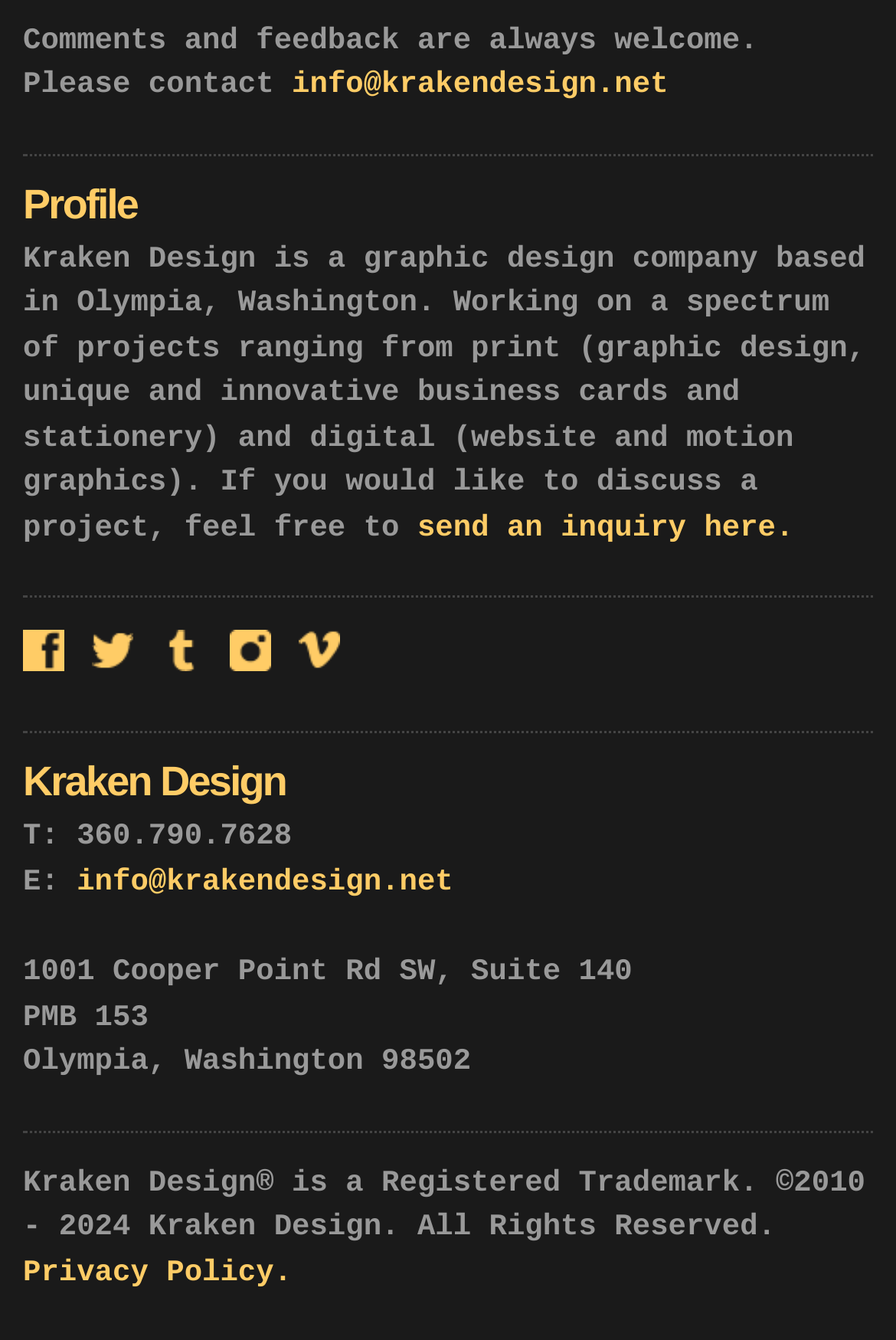Please specify the coordinates of the bounding box for the element that should be clicked to carry out this instruction: "Enter material type in the 'PLASTICS' textbox". The coordinates must be four float numbers between 0 and 1, formatted as [left, top, right, bottom].

None